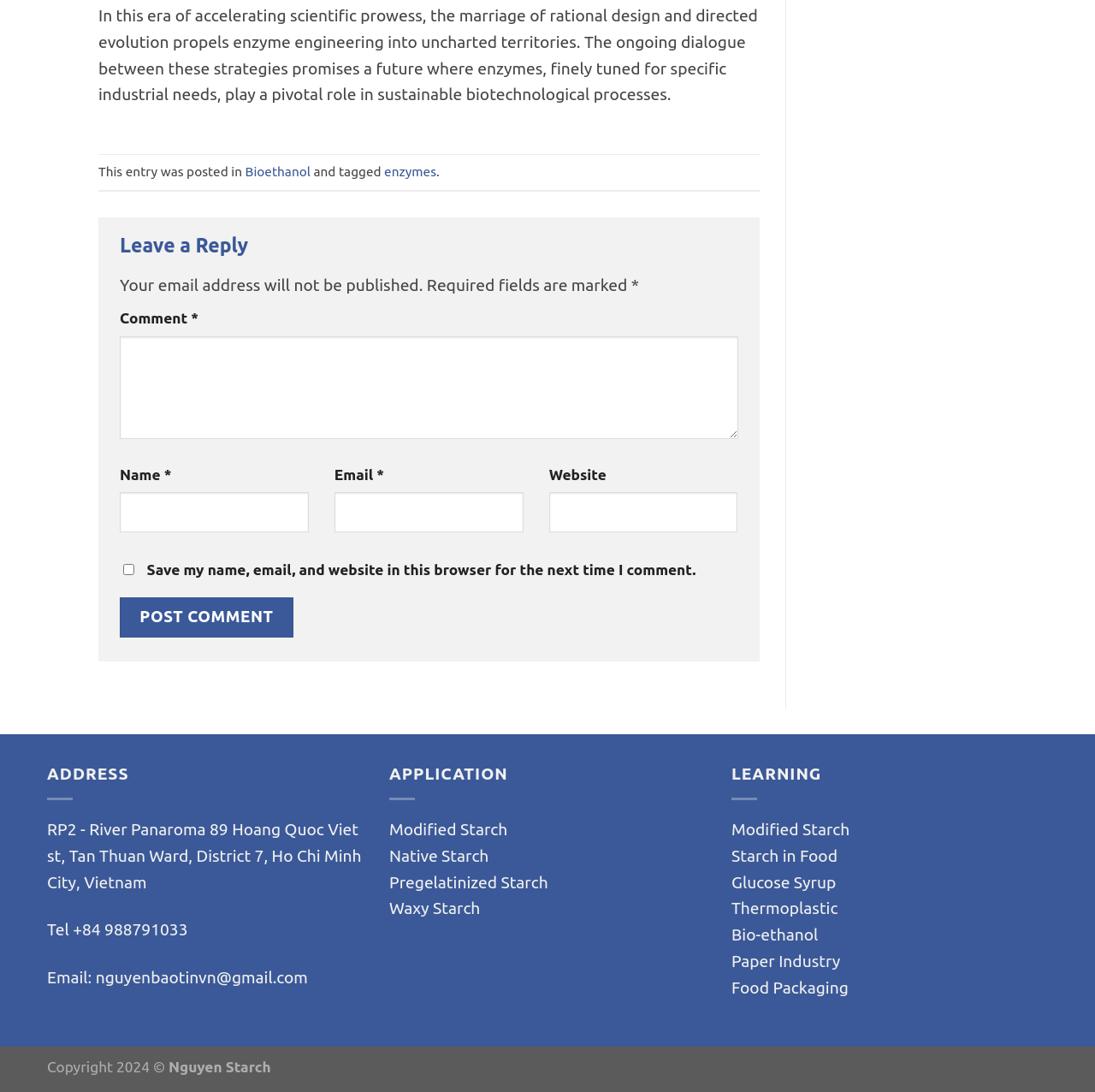Please determine the bounding box coordinates of the element's region to click for the following instruction: "Contact via email".

[0.043, 0.886, 0.281, 0.904]